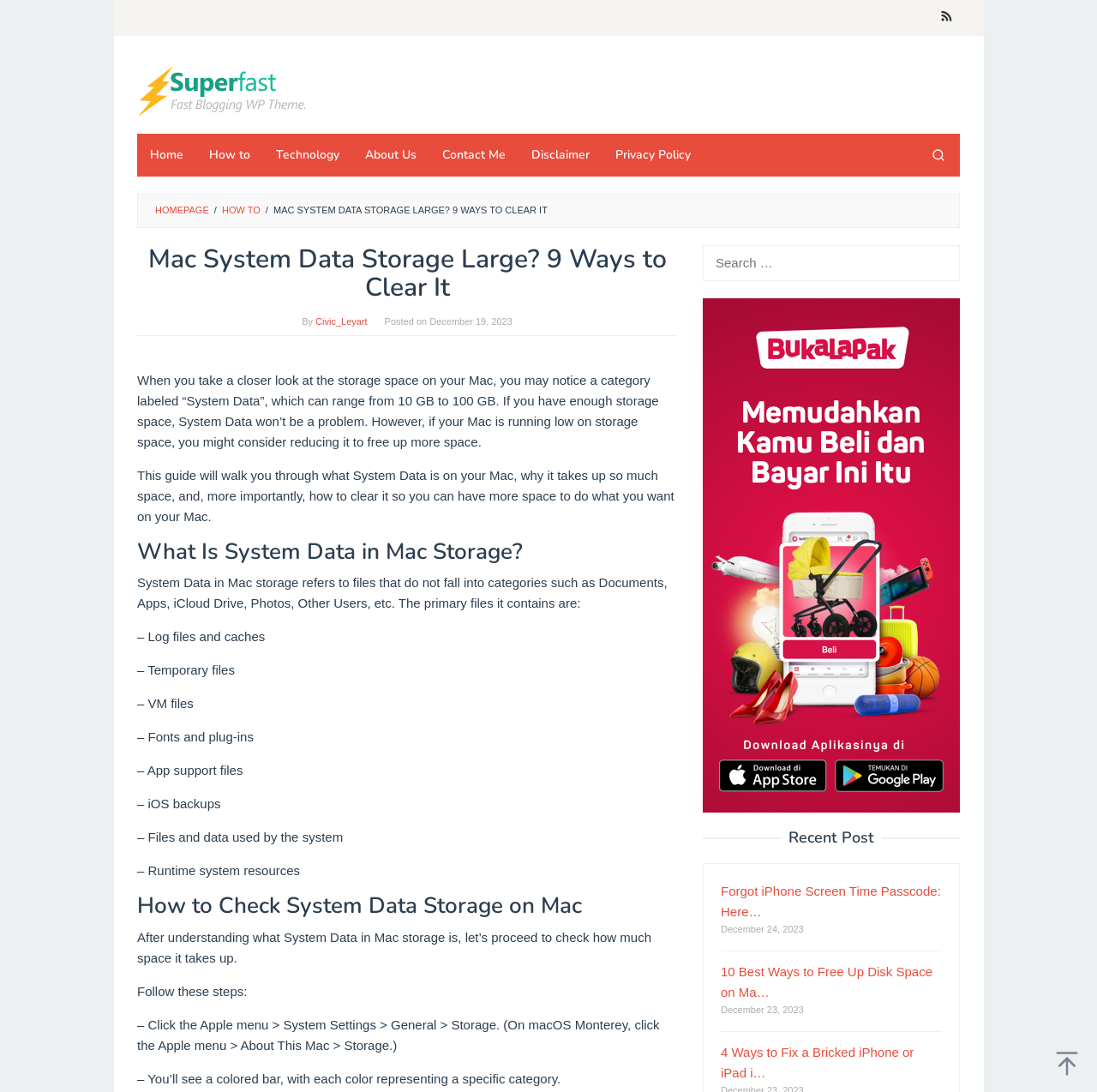Determine the bounding box coordinates of the clickable region to carry out the instruction: "Search for something".

[0.836, 0.122, 0.875, 0.162]